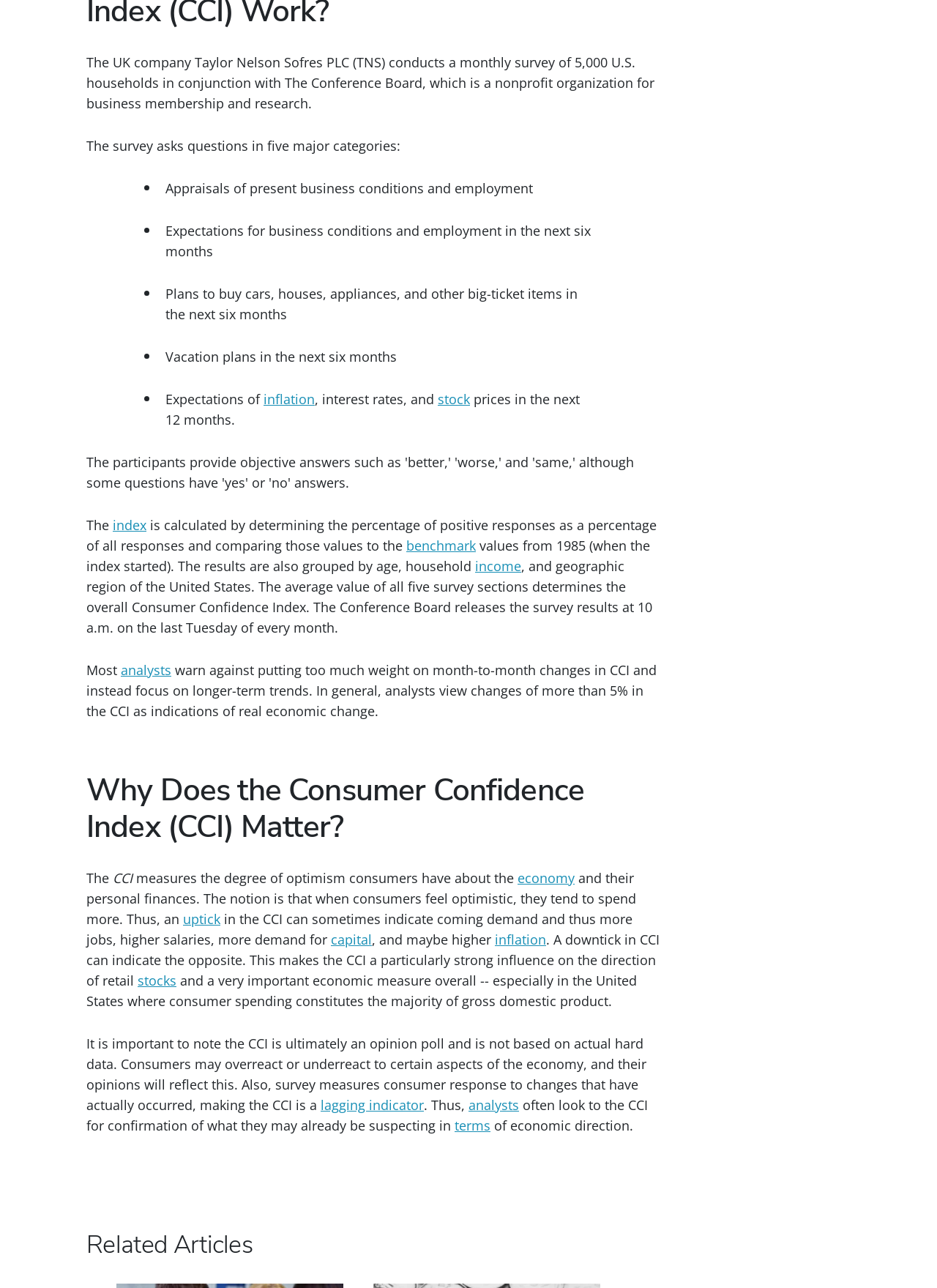Please give a one-word or short phrase response to the following question: 
Why do analysts view changes of more than 5% in the CCI as indications of real economic change?

Because it indicates real economic change